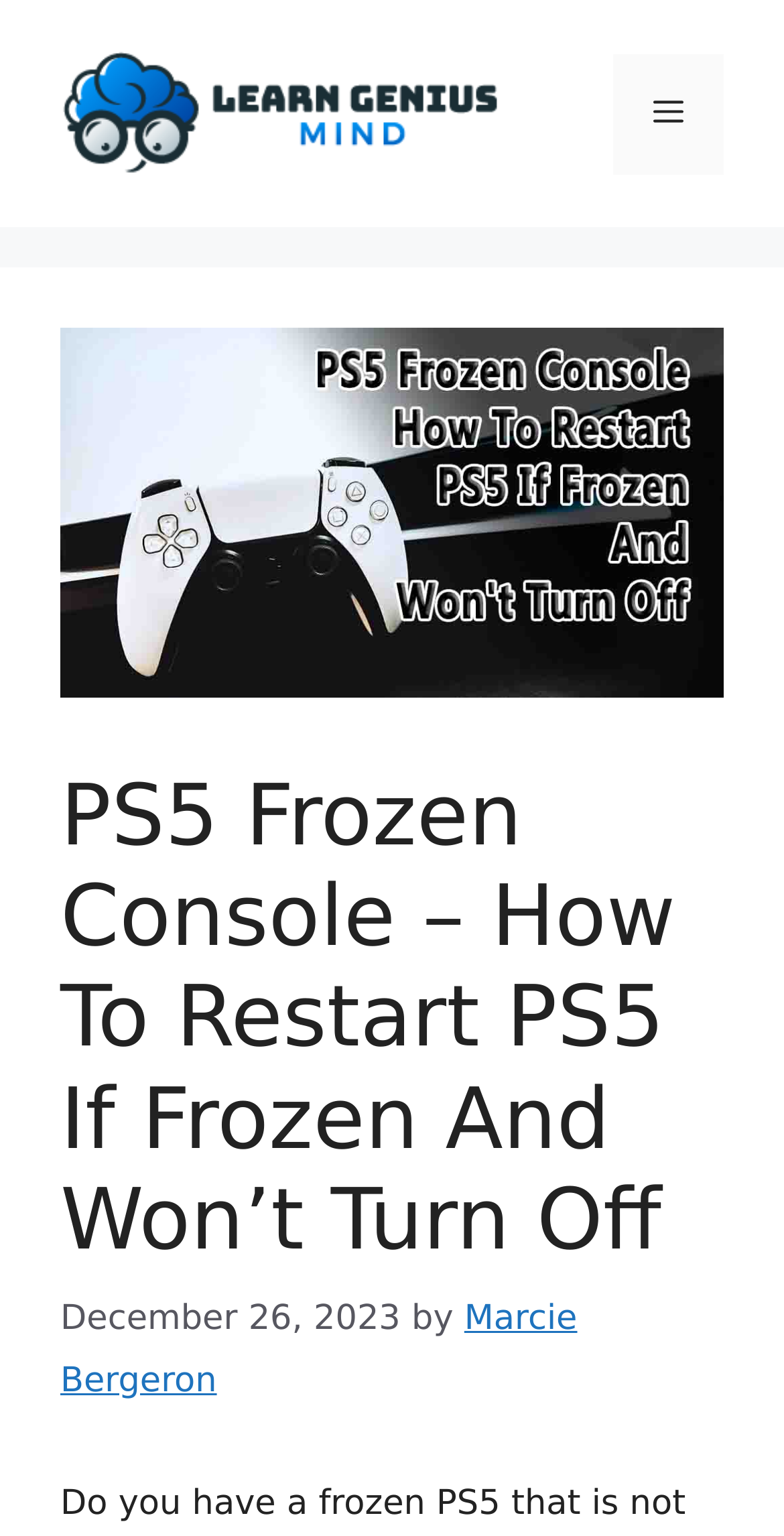Extract the primary headline from the webpage and present its text.

PS5 Frozen Console – How To Restart PS5 If Frozen And Won’t Turn Off